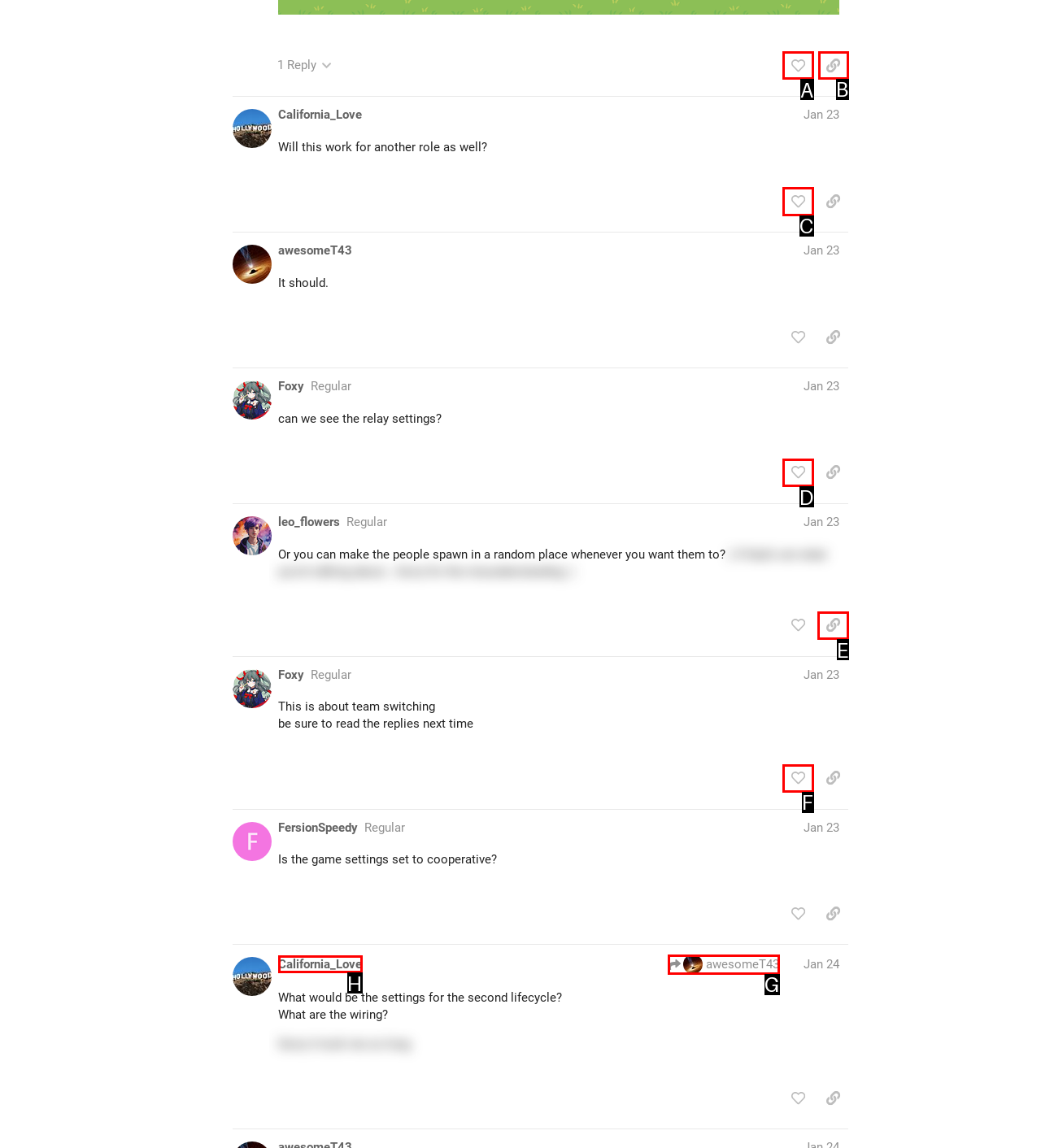Tell me which one HTML element I should click to complete the following task: share a link to this post
Answer with the option's letter from the given choices directly.

B